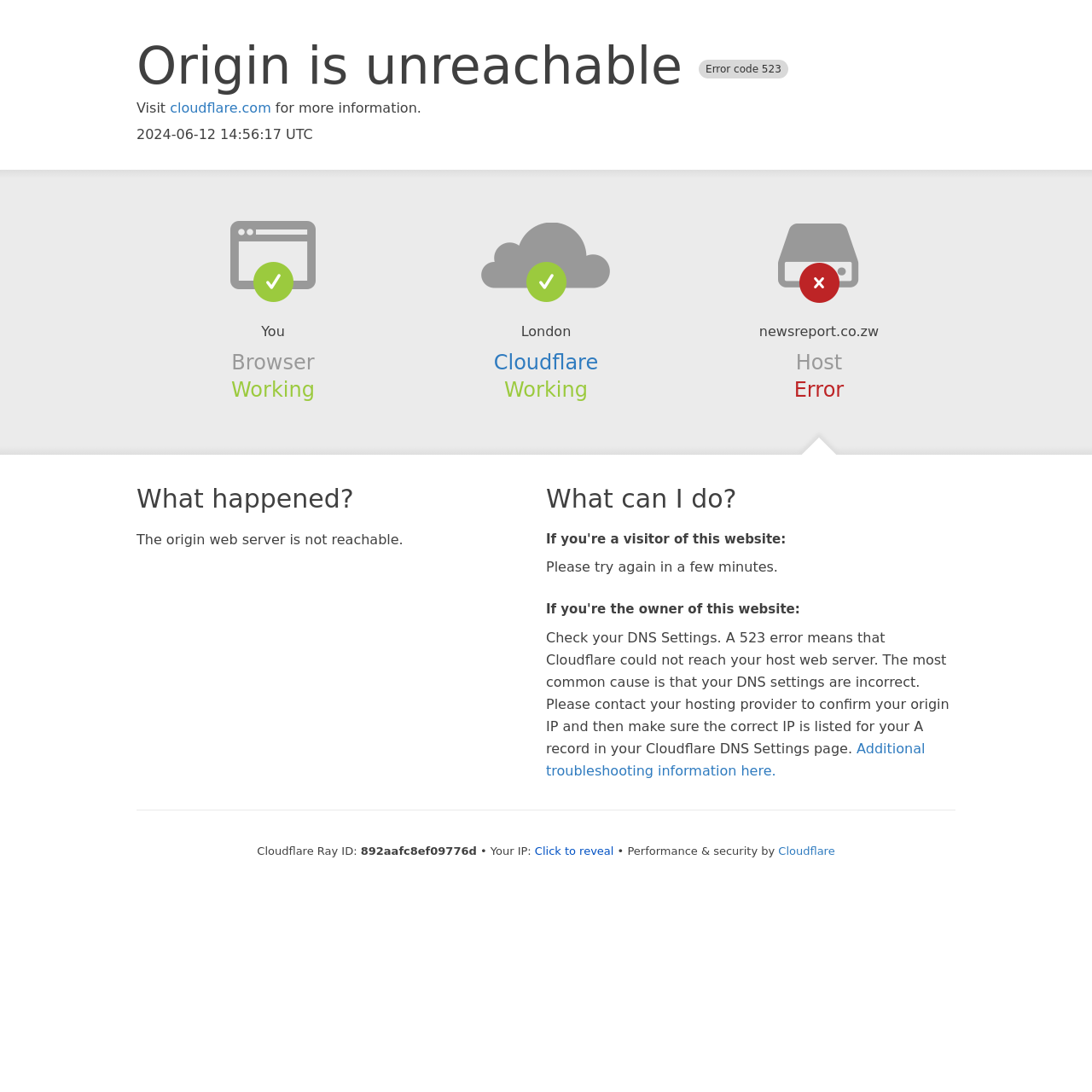Given the webpage screenshot, identify the bounding box of the UI element that matches this description: "Click to reveal".

[0.49, 0.773, 0.562, 0.785]